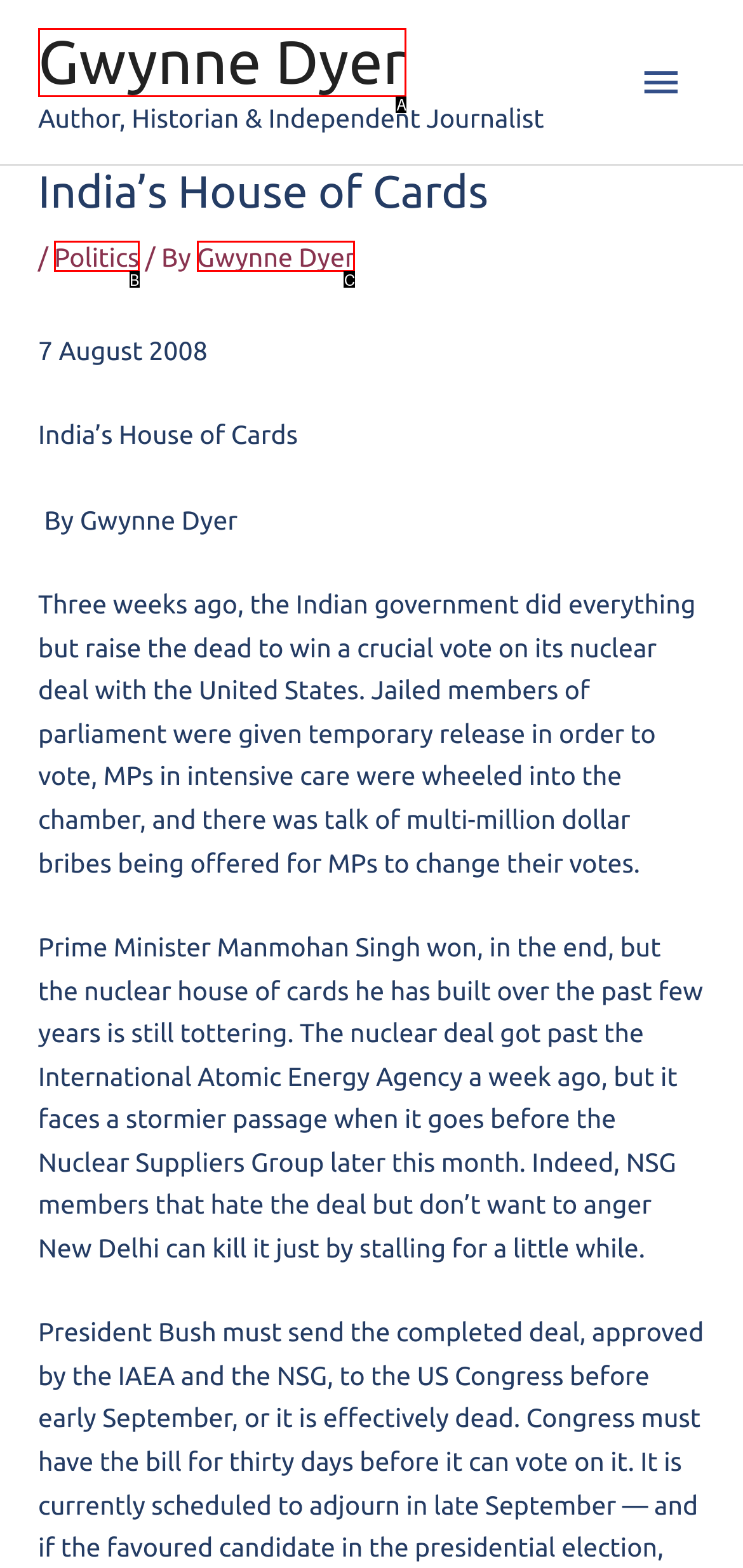Based on the description: Politics
Select the letter of the corresponding UI element from the choices provided.

B